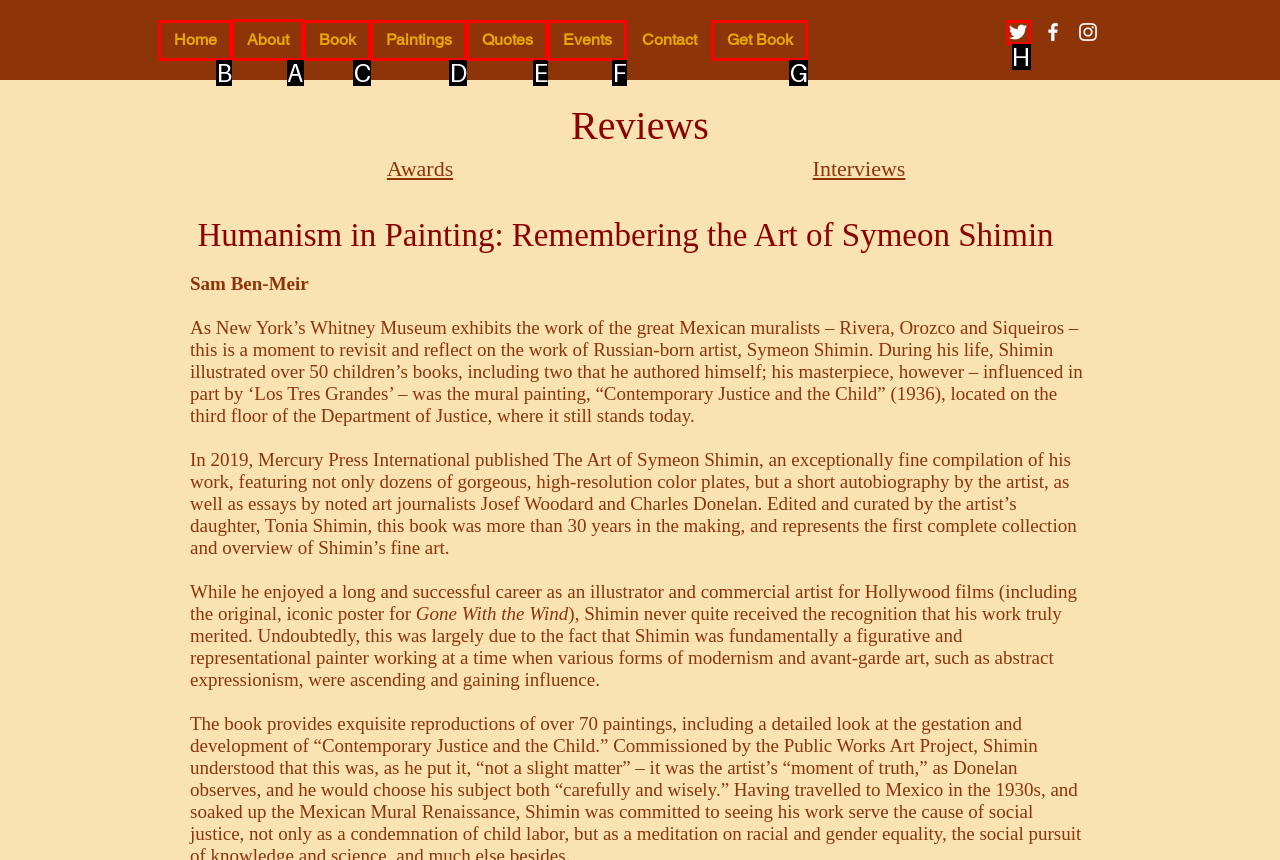Which option should I select to accomplish the task: Visit the About page? Respond with the corresponding letter from the given choices.

A